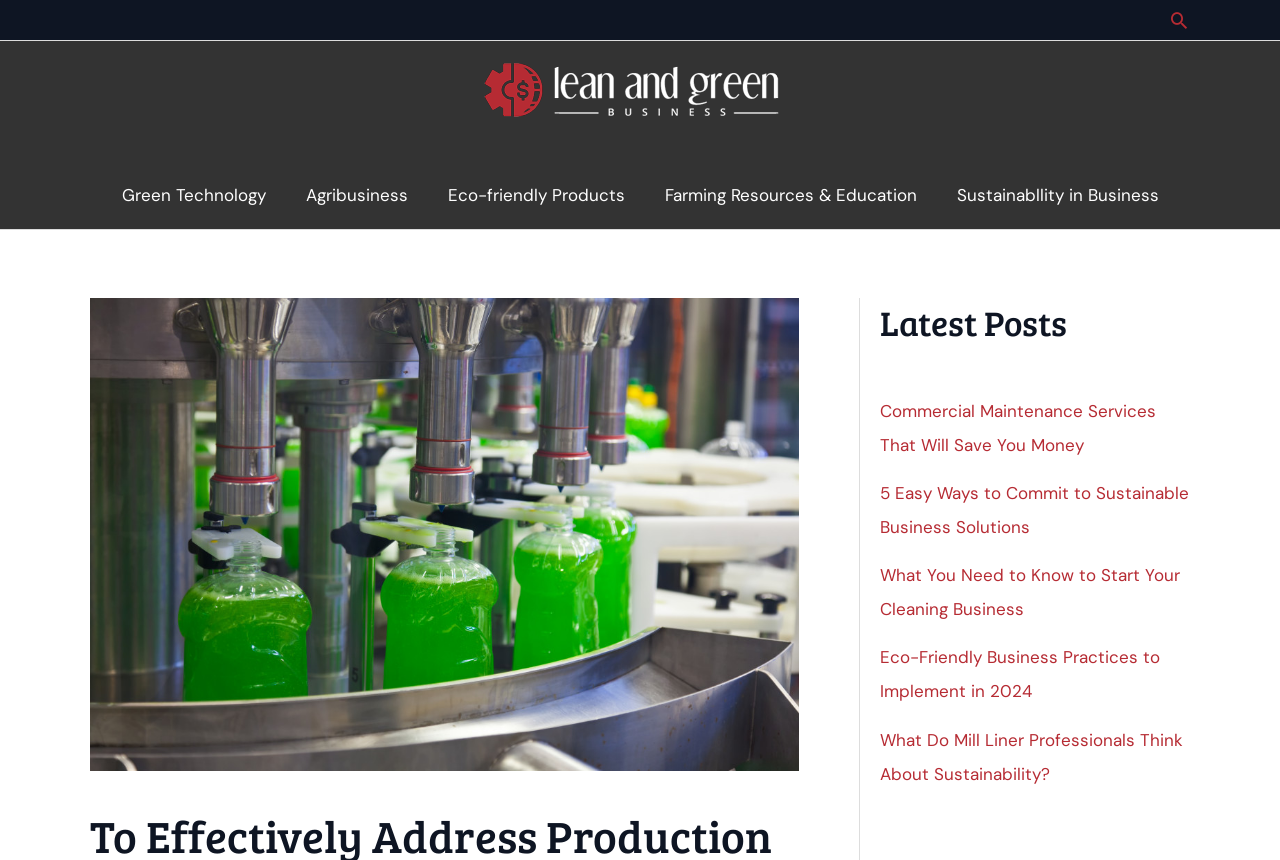What is the main topic of this website?
Please look at the screenshot and answer in one word or a short phrase.

Sustainability